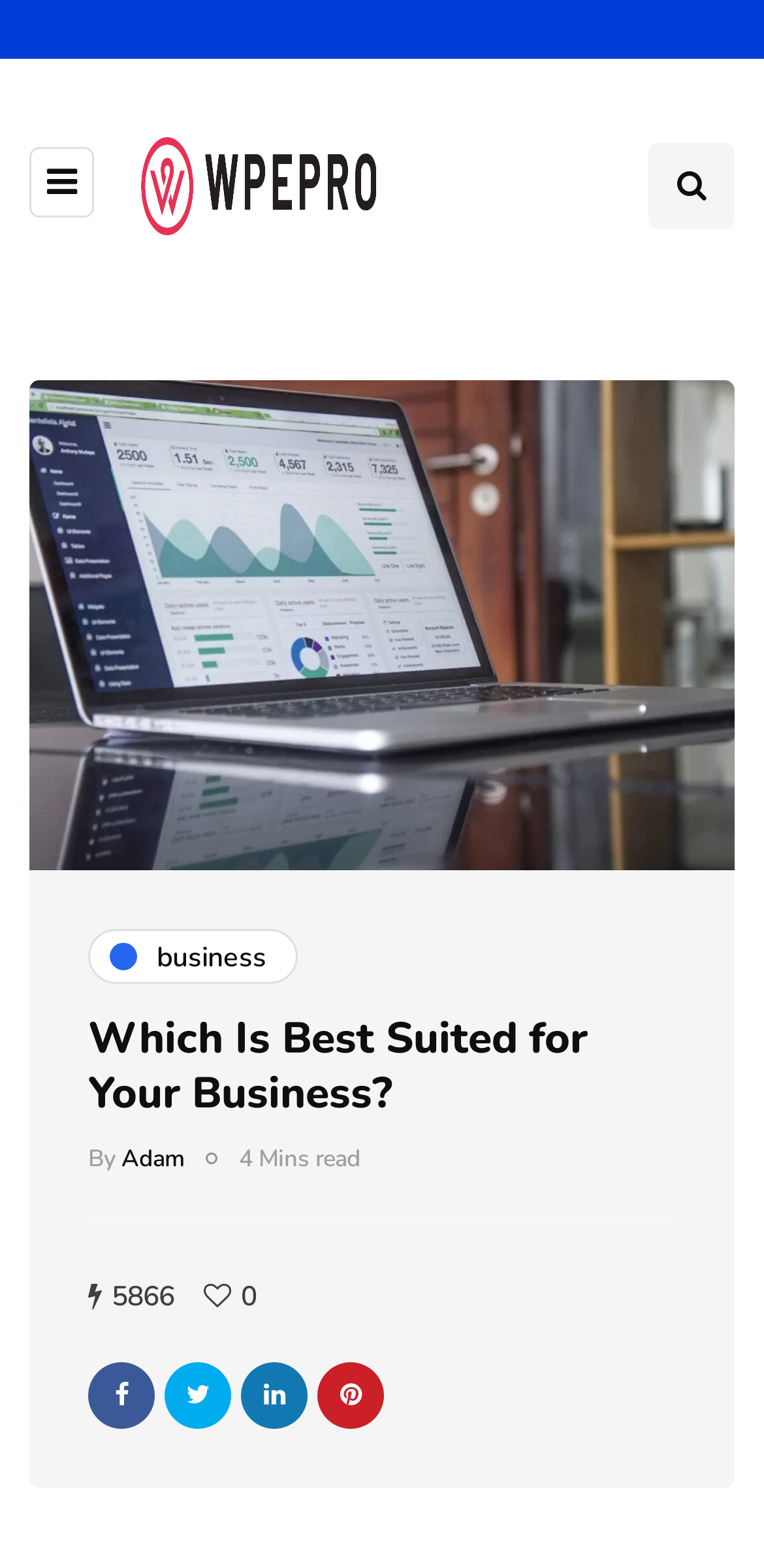Locate the UI element described as follows: "title="Share with Facebook"". Return the bounding box coordinates as four float numbers between 0 and 1 in the order [left, top, right, bottom].

[0.115, 0.868, 0.203, 0.911]